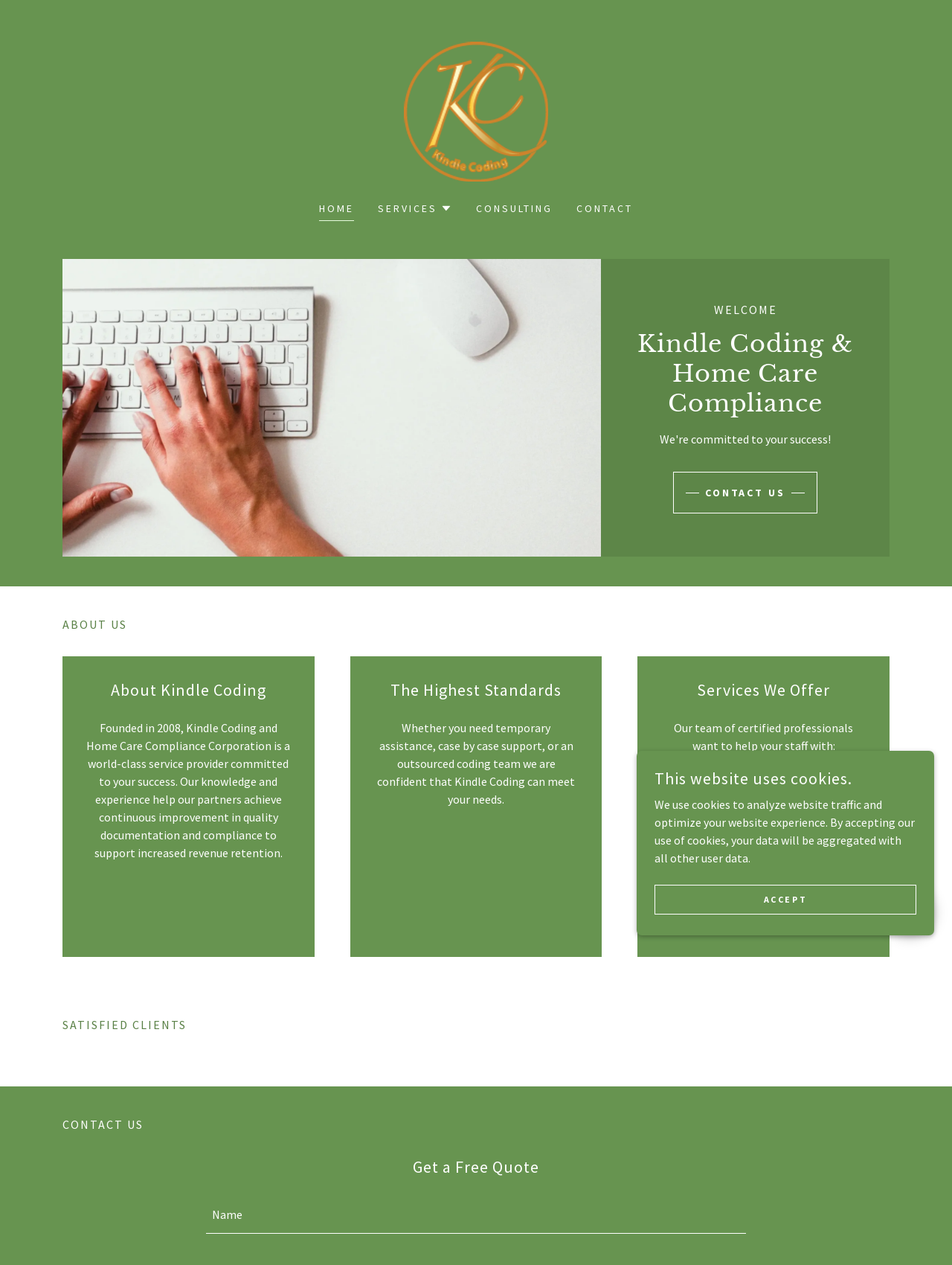How can I contact the company?
Respond with a short answer, either a single word or a phrase, based on the image.

Through the 'CONTACT US' link